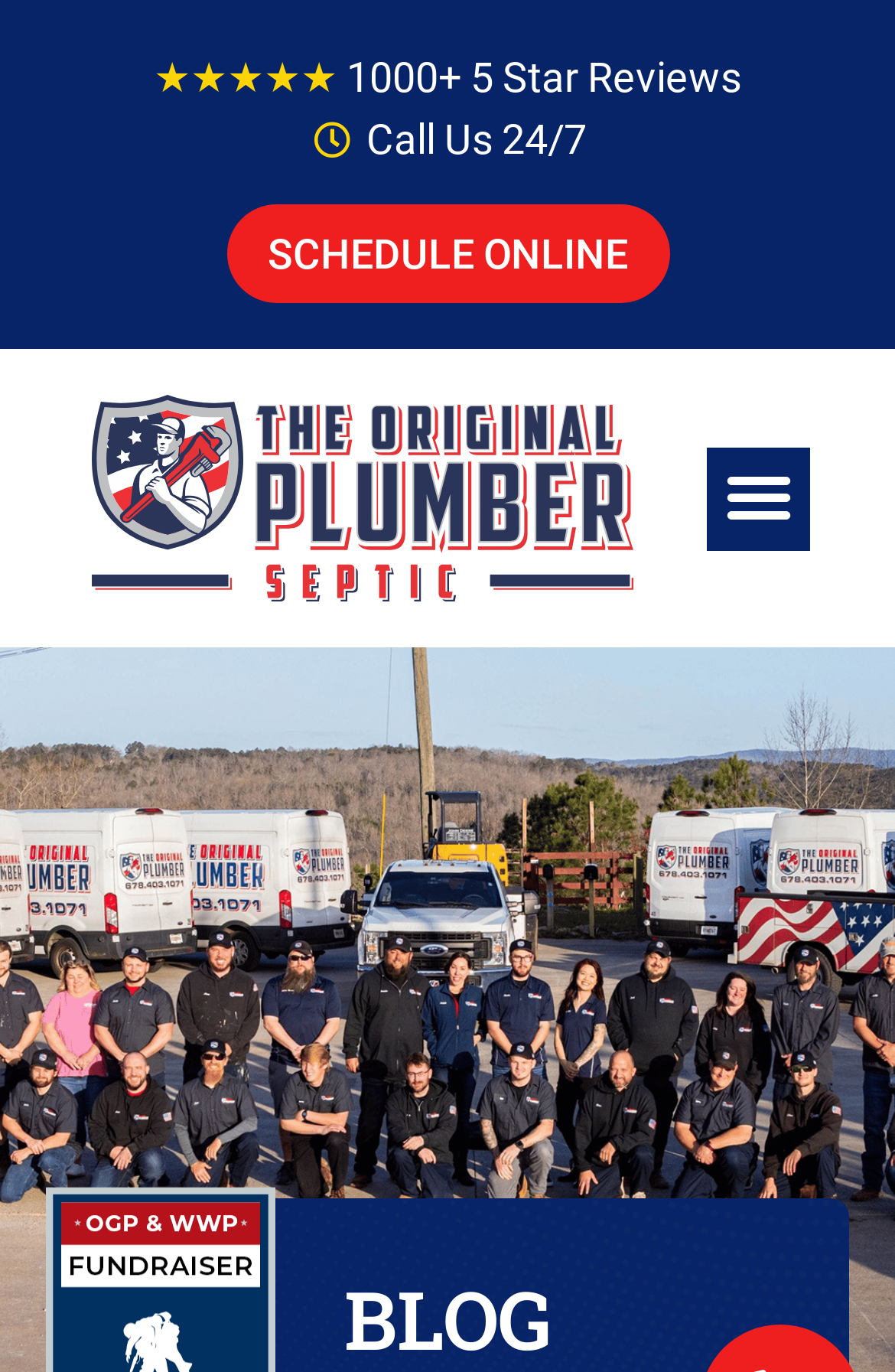Explain in detail what is displayed on the webpage.

The webpage appears to be about septic systems, specifically discussing leach fields and their importance. At the top of the page, there is a rating section with five stars and a text "1000+ 5 Star Reviews", indicating a high level of customer satisfaction. Next to this section, there is a call-to-action button "SCHEDULE ONLINE" and a phone number "Call Us 24/7", suggesting that the company provides 24/7 services.

On the top-right corner, there is a menu toggle button, which is currently not expanded. Below this button, there is a link, but its text is not specified. On the bottom of the page, there is a section labeled "BLOG", which likely contains articles or blog posts related to septic systems and leach fields.

The webpage's main content is not explicitly described in the provided accessibility tree, but based on the meta description, it is likely that the page discusses the importance of leach fields in septic systems and possibly provides information on replacing them.